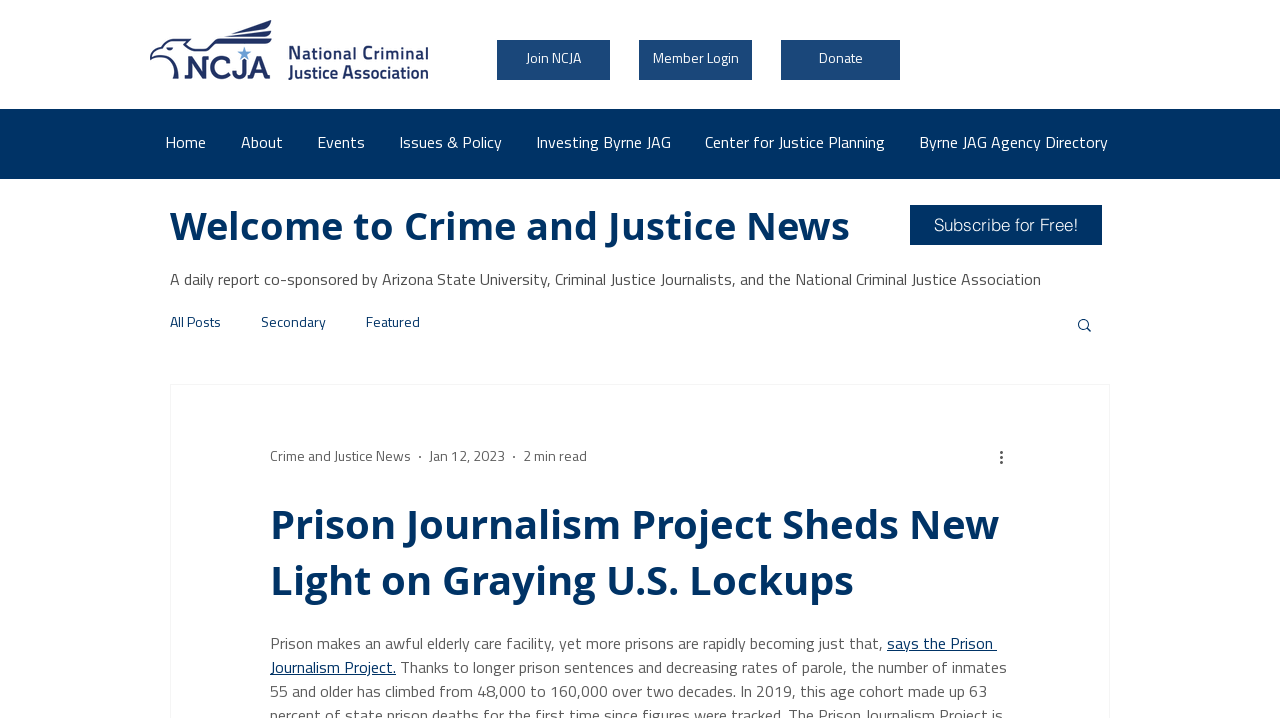Bounding box coordinates must be specified in the format (top-left x, top-left y, bottom-right x, bottom-right y). All values should be floating point numbers between 0 and 1. What are the bounding box coordinates of the UI element described as: Center for Justice Planning

[0.539, 0.166, 0.706, 0.235]